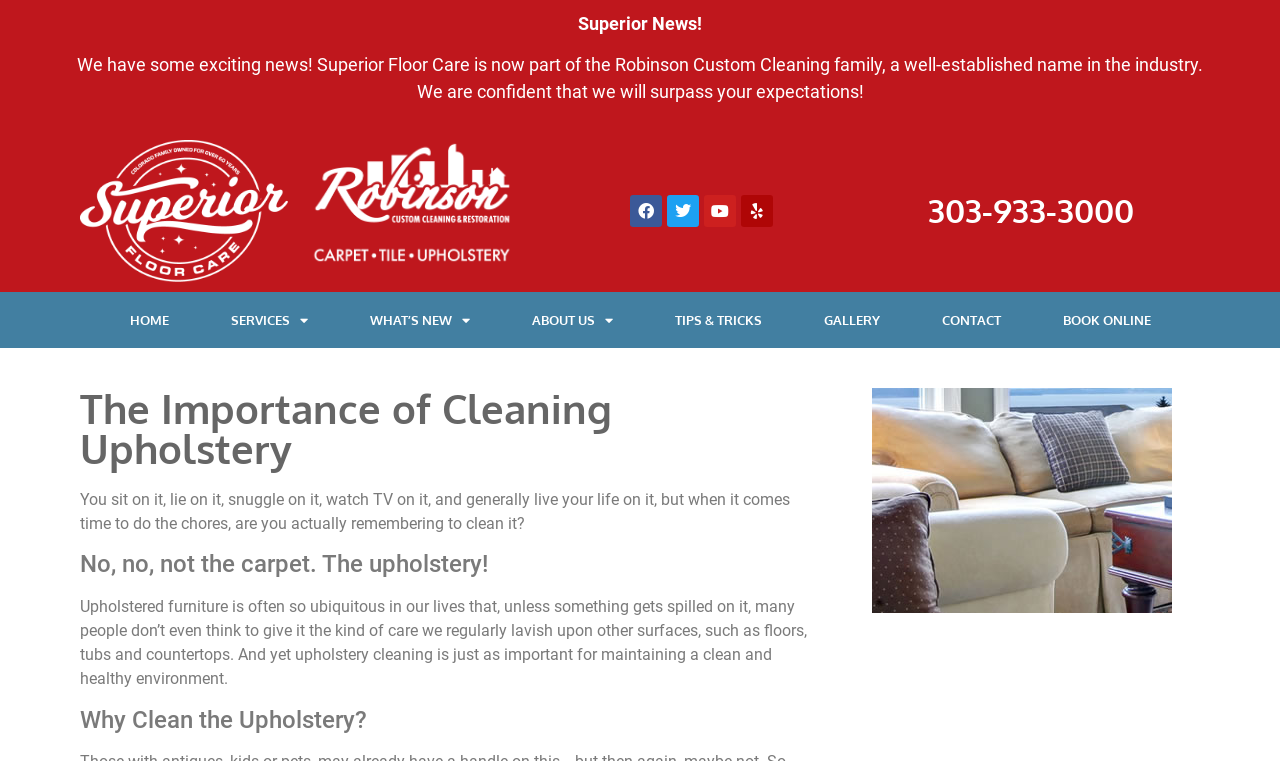Kindly determine the bounding box coordinates of the area that needs to be clicked to fulfill this instruction: "Call the phone number".

[0.725, 0.25, 0.886, 0.303]